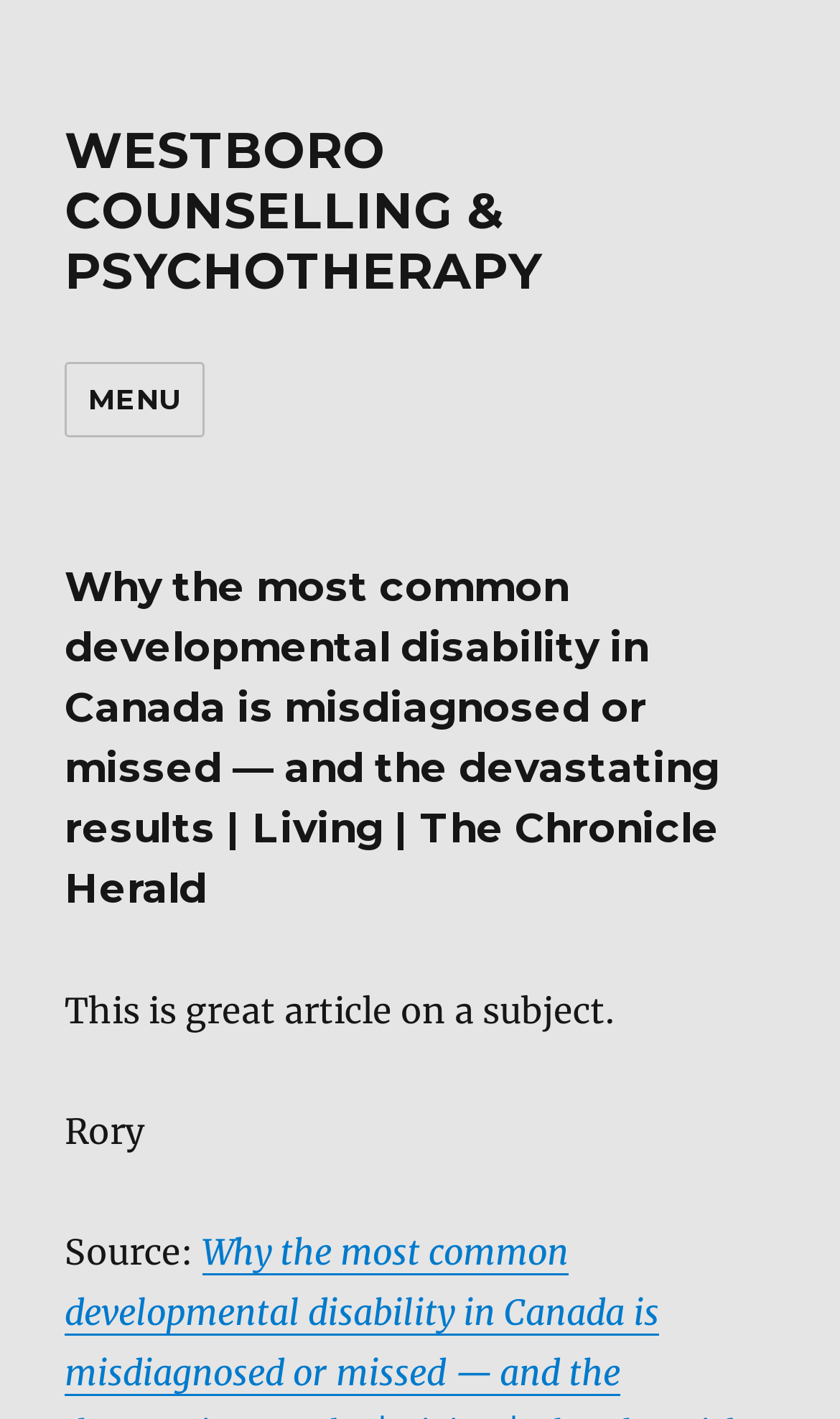Create a detailed summary of the webpage's content and design.

The webpage appears to be an article from The Chronicle Herald, with a focus on a specific topic related to developmental disabilities in Canada. At the top of the page, there is a link to "WESTBORO COUNSELLING & PSYCHOTHERAPY" positioned on the left side, followed by a "MENU" button that controls the site navigation and social navigation.

Below the menu button, there is a header section that spans most of the width of the page. Within this section, there is a prominent heading that displays the title of the article, "Why the most common developmental disability in Canada is misdiagnosed or missed — and the devastating results | Living | The Chronicle Herald". 

Underneath the heading, there is a brief comment or review of the article, stating "This is great article on a subject." The author of the comment, "Rory", is credited below, followed by a "Source:" label, which suggests that the article may be sourced from elsewhere. Overall, the webpage appears to be a news article or blog post discussing a specific topic related to developmental disabilities.